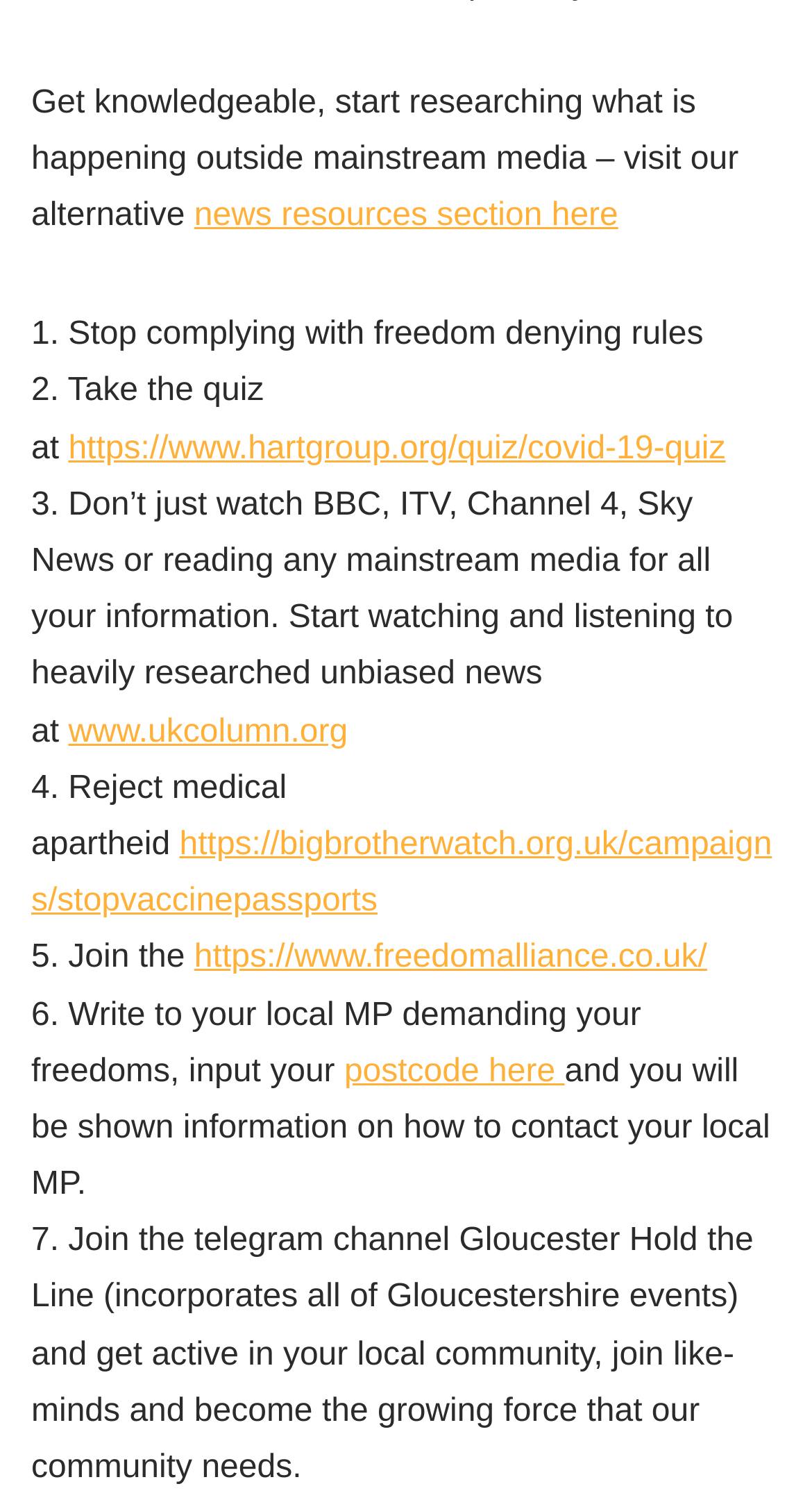How many steps are suggested to take action?
Look at the webpage screenshot and answer the question with a detailed explanation.

The webpage provides a list of 7 steps to take action, starting from 'Stop complying with freedom denying rules' to 'Join the telegram channel Gloucester Hold the Line'.